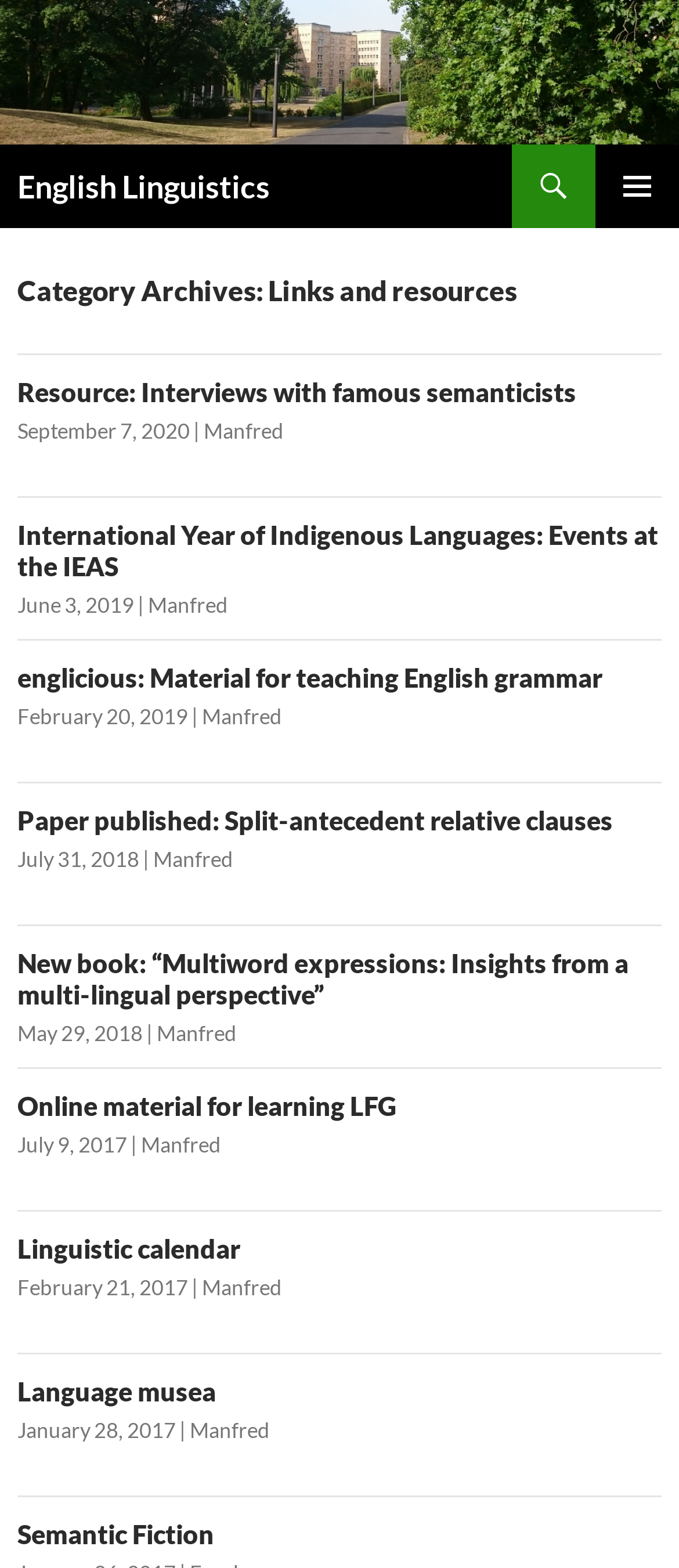Please analyze the image and provide a thorough answer to the question:
What is the title of the post published on July 31, 2018?

The title of the post published on July 31, 2018 can be determined by looking at the link 'Paper published: Split-antecedent relative clauses' which is located within the article element with ID 38, and is associated with the time element 'July 31, 2018'.